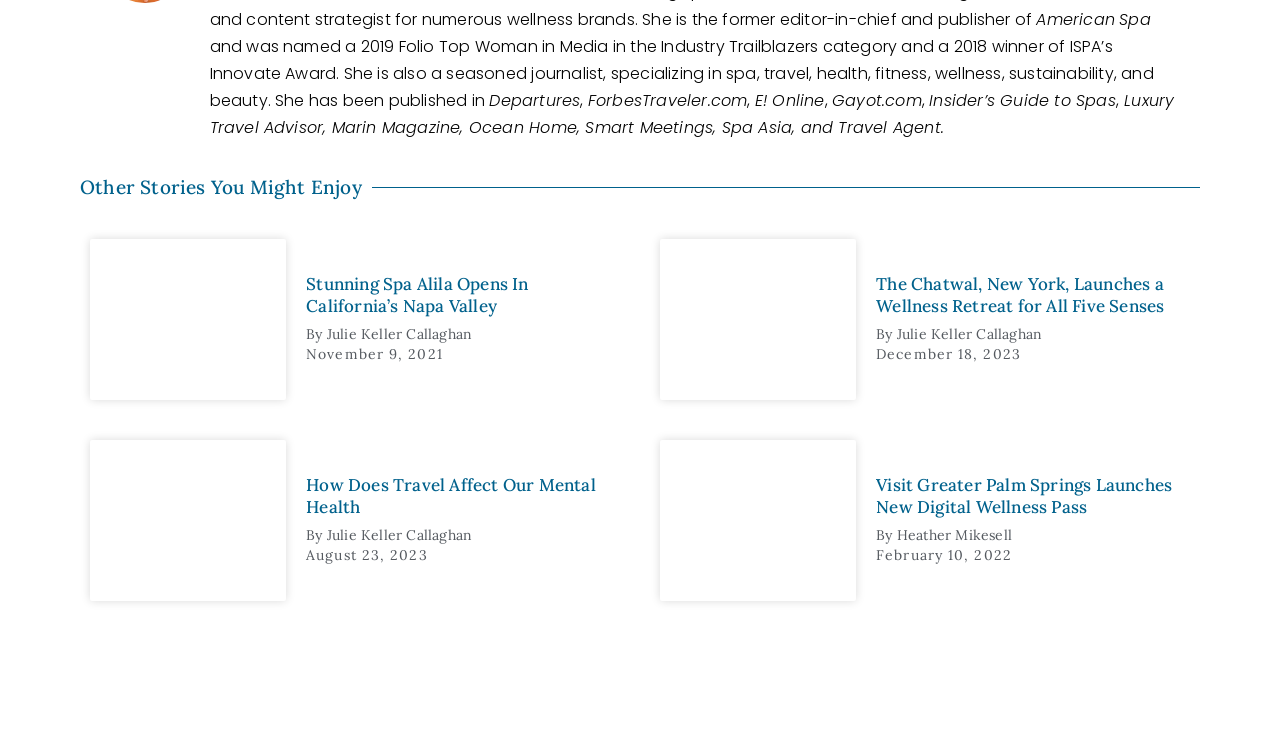Find the bounding box coordinates of the clickable area required to complete the following action: "Learn about The Chatwal".

[0.516, 0.316, 0.669, 0.529]